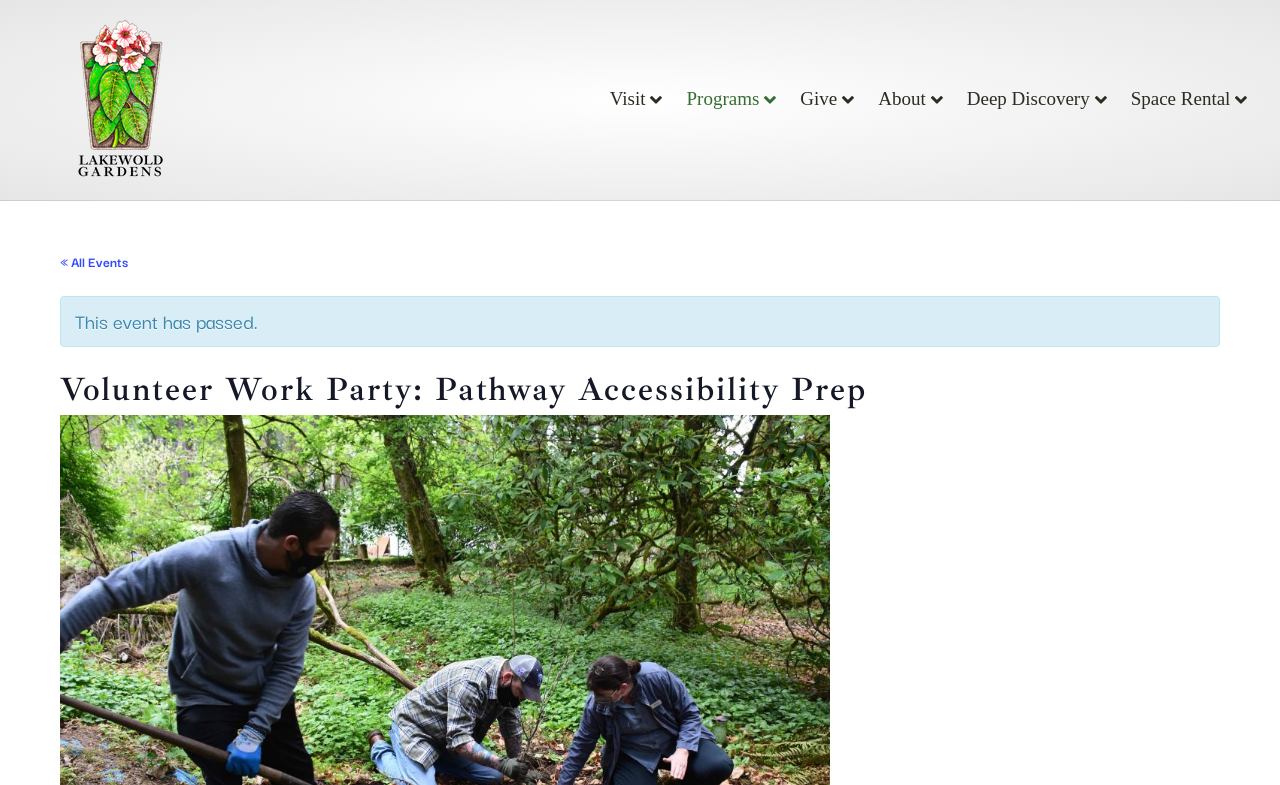Is the event still happening?
Using the visual information, answer the question in a single word or phrase.

No